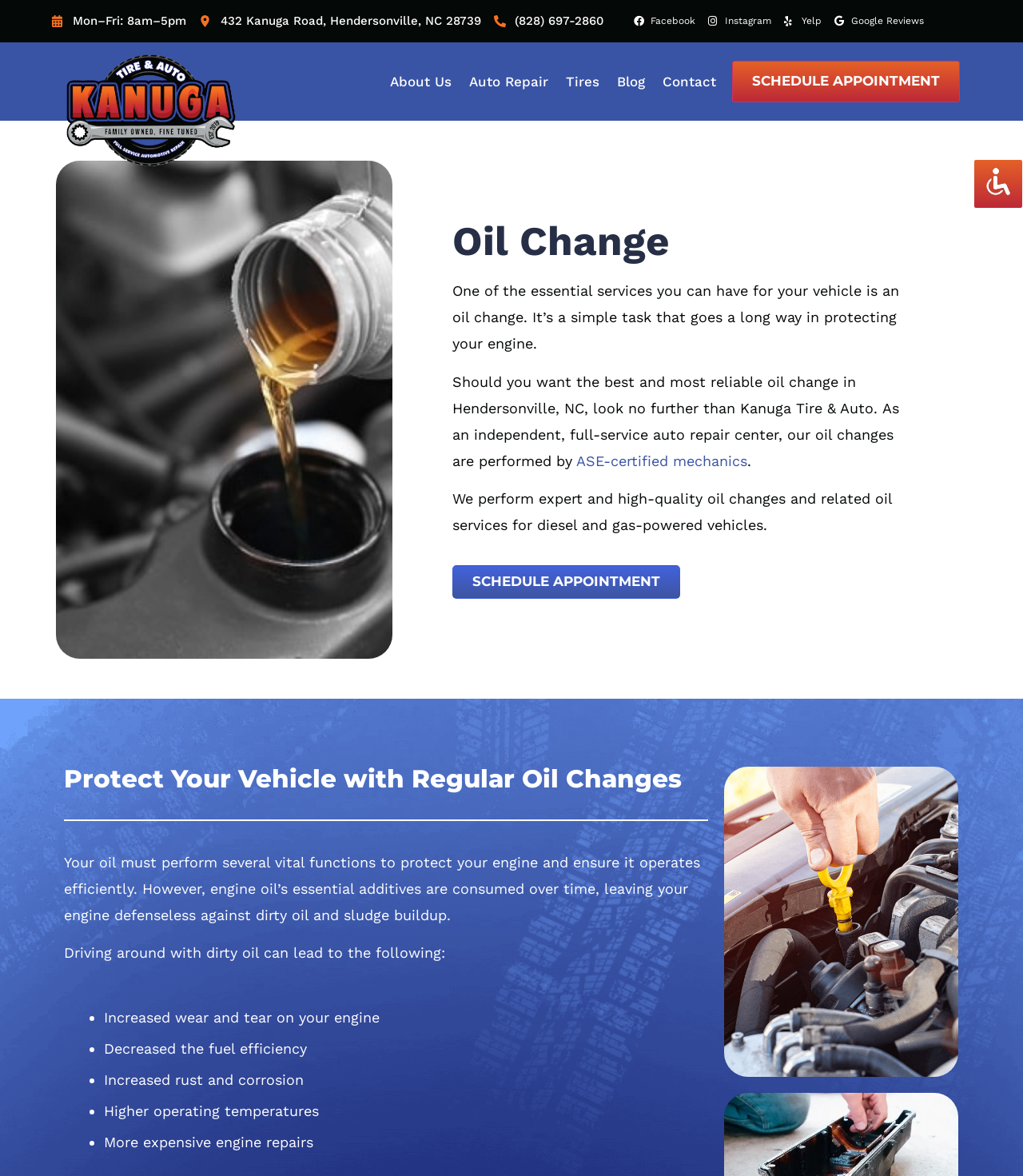Provide an in-depth description of the elements and layout of the webpage.

The webpage is about Kanuga Tire & Auto, an auto repair center in Hendersonville, NC. At the top left, there is a small image, followed by the business hours "Mon–Fri: 8am–5pm" and the address "432 Kanuga Road, Hendersonville, NC 28739" with a small icon. The phone number "(828) 697-2860" is displayed next to it, accompanied by another small icon. 

On the top right, there are social media links to Facebook, Instagram, Yelp, and Google Reviews. Below these links, there is a navigation menu with links to "About Us", "Auto Repair", "Tires", "Blog", and "Contact". 

A prominent call-to-action button "SCHEDULE APPOINTMENT" is placed on the top right. 

The main content of the page is divided into two sections. The first section has a heading "Oil Change" and explains the importance of oil changes for vehicles. It highlights that Kanuga Tire & Auto performs high-quality oil changes for diesel and gas-powered vehicles, and that their oil changes are performed by ASE-certified mechanics. 

The second section has a heading "Protect Your Vehicle with Regular Oil Changes" and discusses the consequences of driving with dirty oil, including increased wear and tear on the engine, decreased fuel efficiency, increased rust and corrosion, higher operating temperatures, and more expensive engine repairs. 

There is another "SCHEDULE APPOINTMENT" button at the bottom of the page. Finally, an "Accessibility Icon" button is located at the bottom right corner of the page.